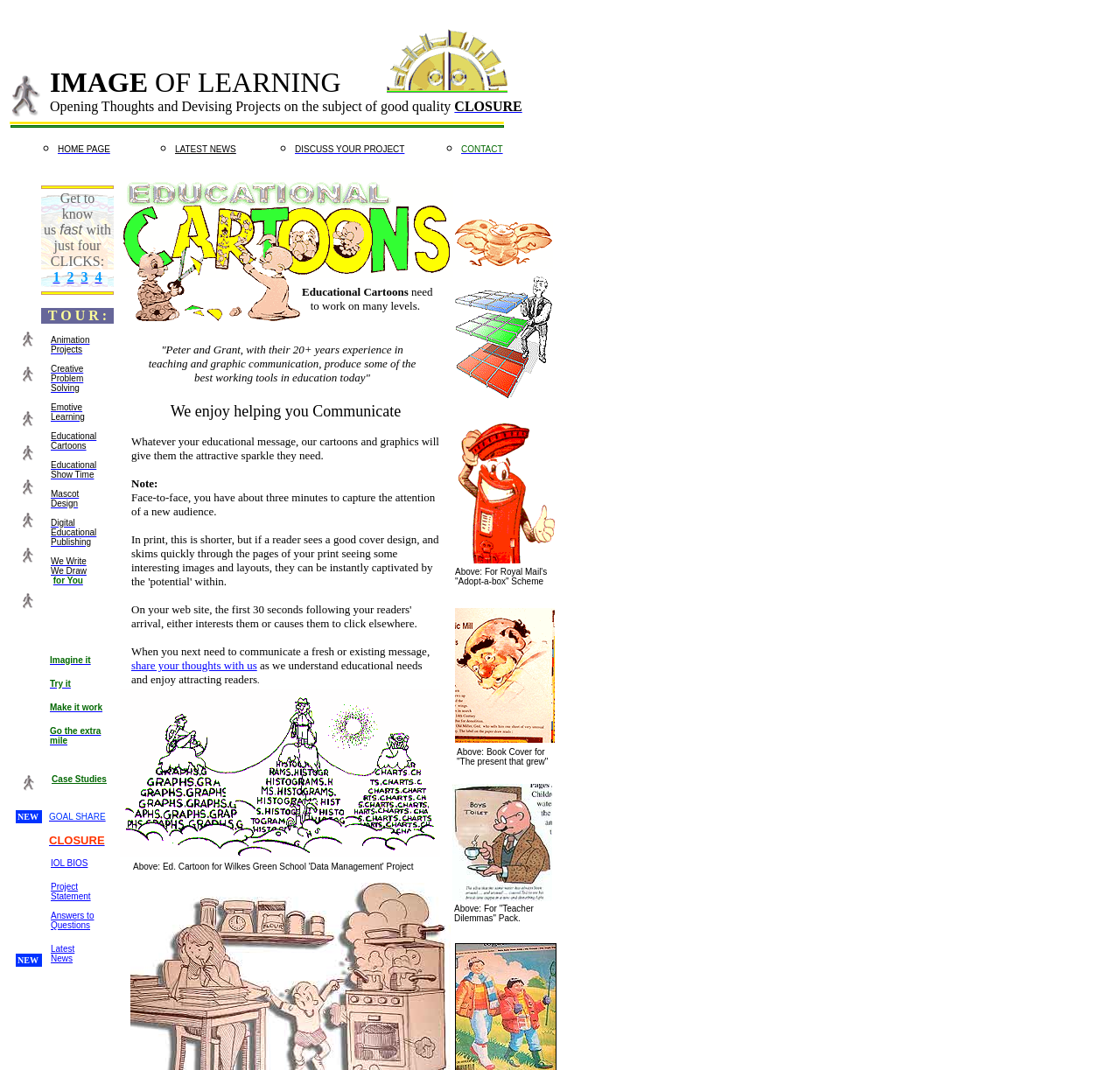Utilize the details in the image to give a detailed response to the question: What is the purpose of the 'HOME PAGE' link?

The 'HOME PAGE' link is likely intended to direct users back to the main homepage of the website, allowing them to easily access other sections or features of the site.